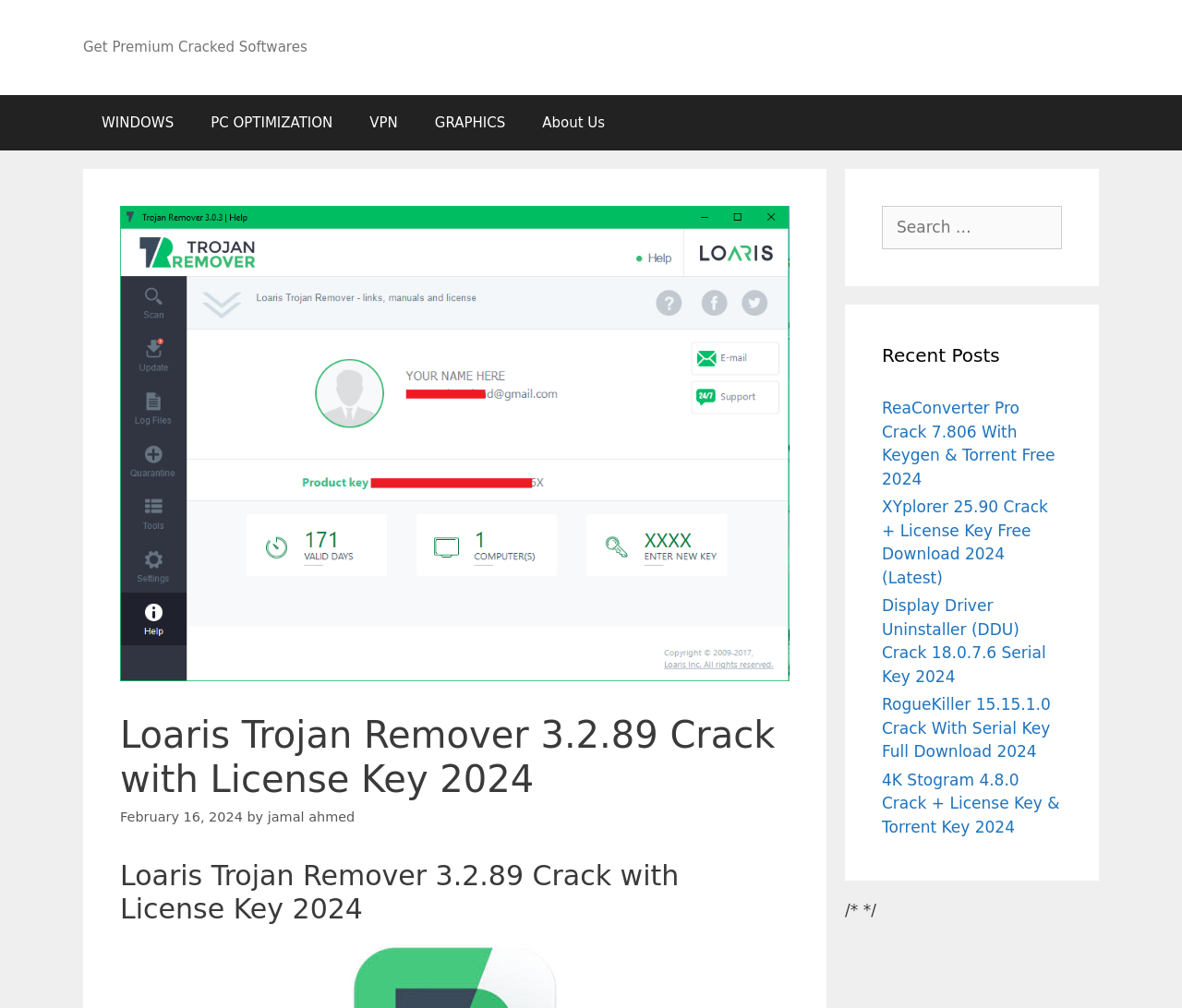What is the author of the Loaris Trojan Remover post?
Based on the image, respond with a single word or phrase.

jamal ahmed